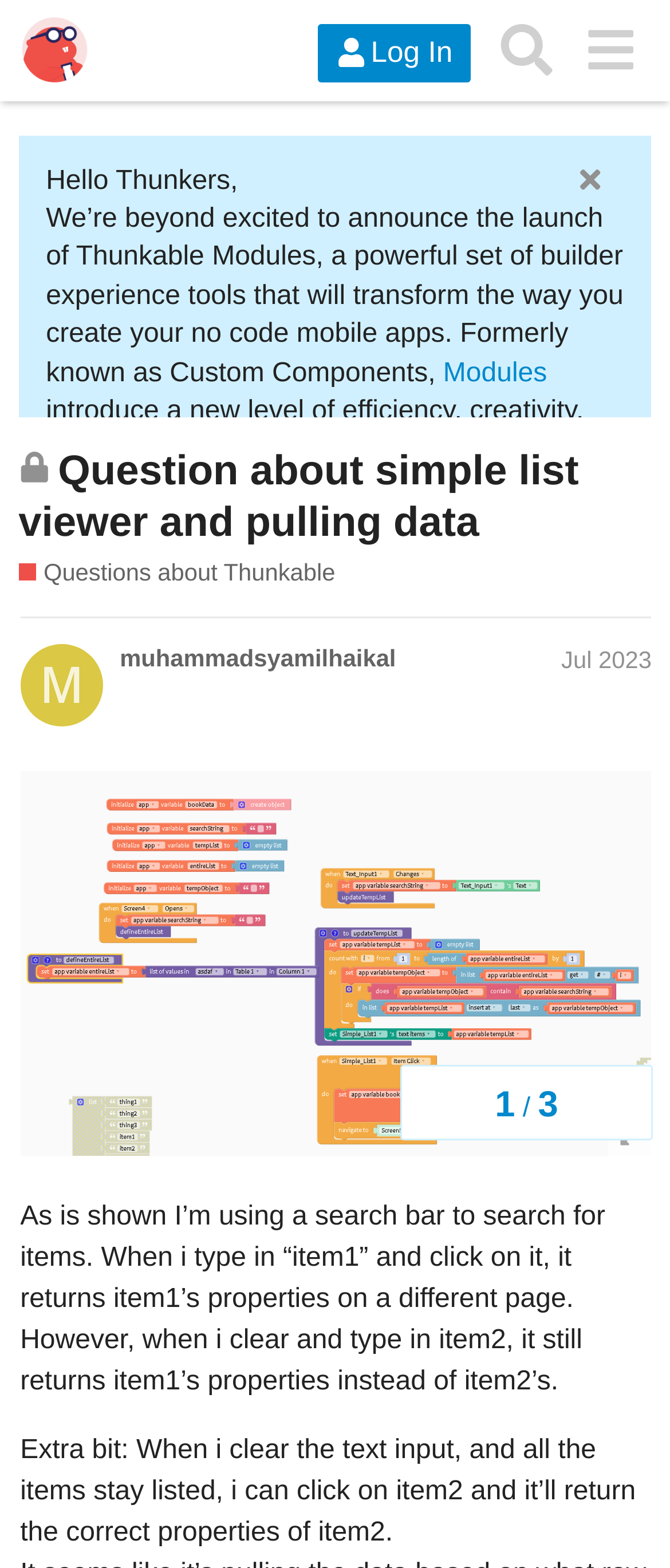What type of modules are mentioned on the webpage?
Look at the webpage screenshot and answer the question with a detailed explanation.

The webpage mentions Logic Modules, which are a collection of blocks that can trigger events, change background properties, or create custom integrations, and do not have a Designer Screen.